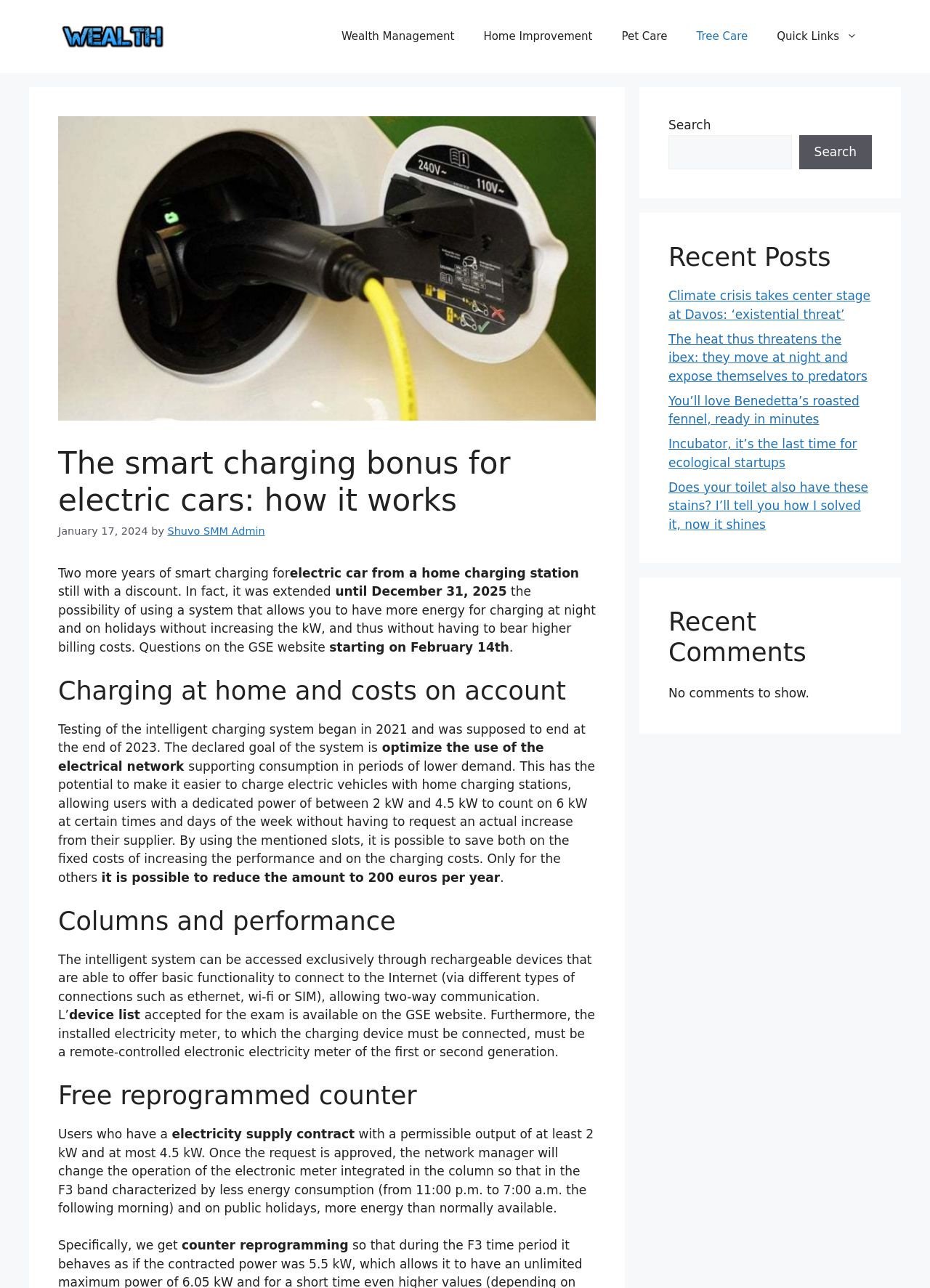Determine the bounding box coordinates for the UI element with the following description: "Home Improvement". The coordinates should be four float numbers between 0 and 1, represented as [left, top, right, bottom].

[0.504, 0.011, 0.653, 0.045]